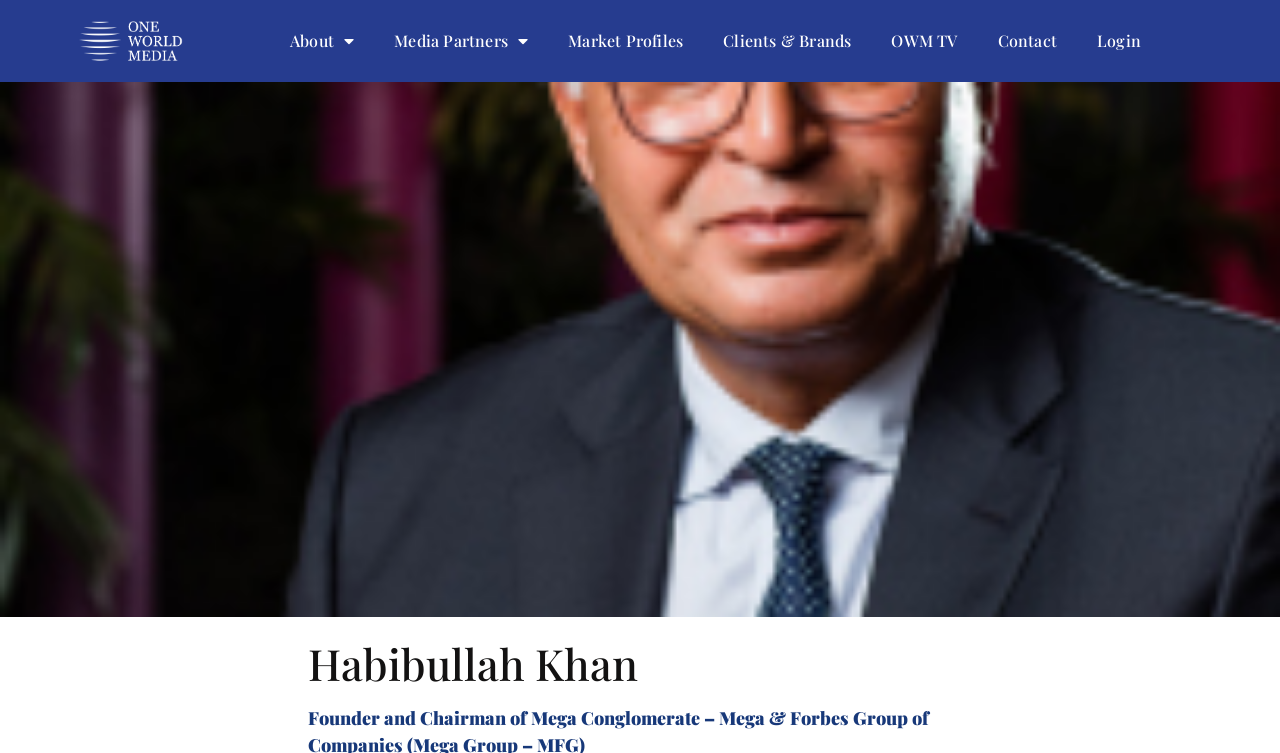Answer the question in one word or a short phrase:
What is the last menu item?

Login